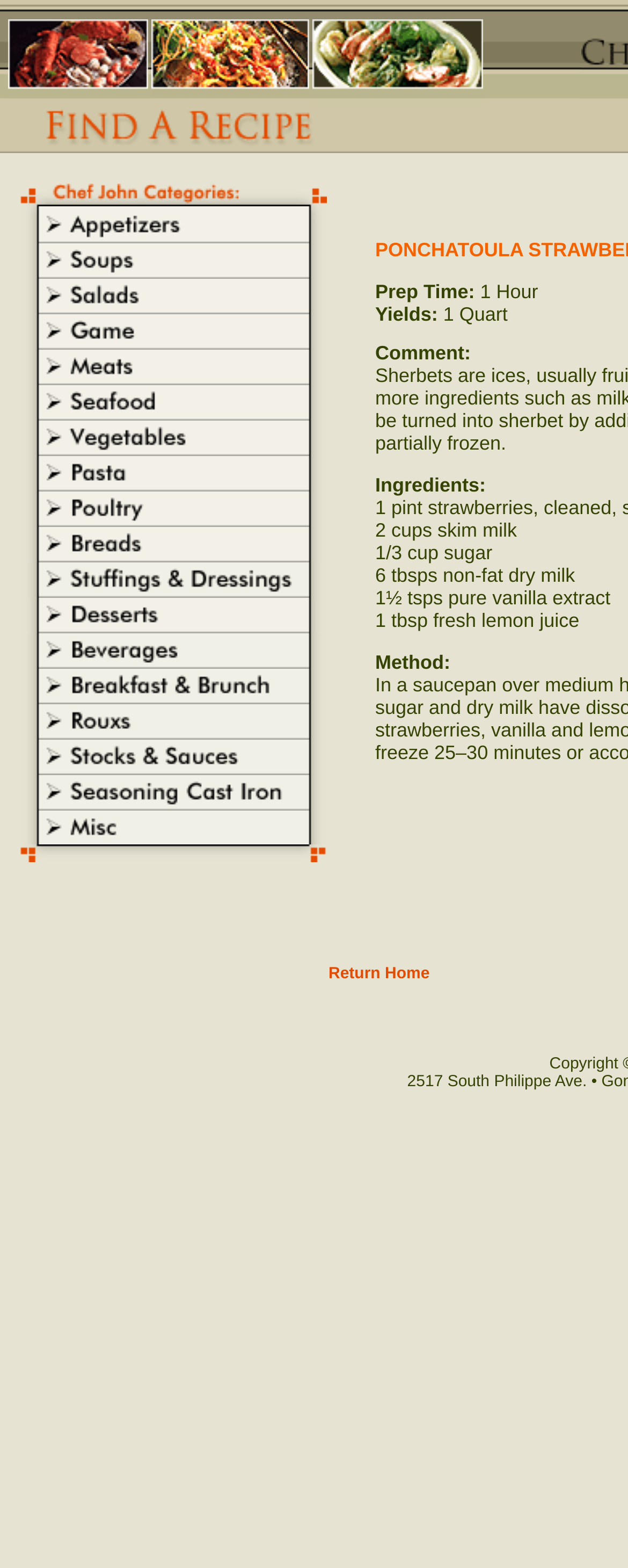Extract the bounding box coordinates for the UI element described as: "Return Home".

[0.523, 0.616, 0.684, 0.627]